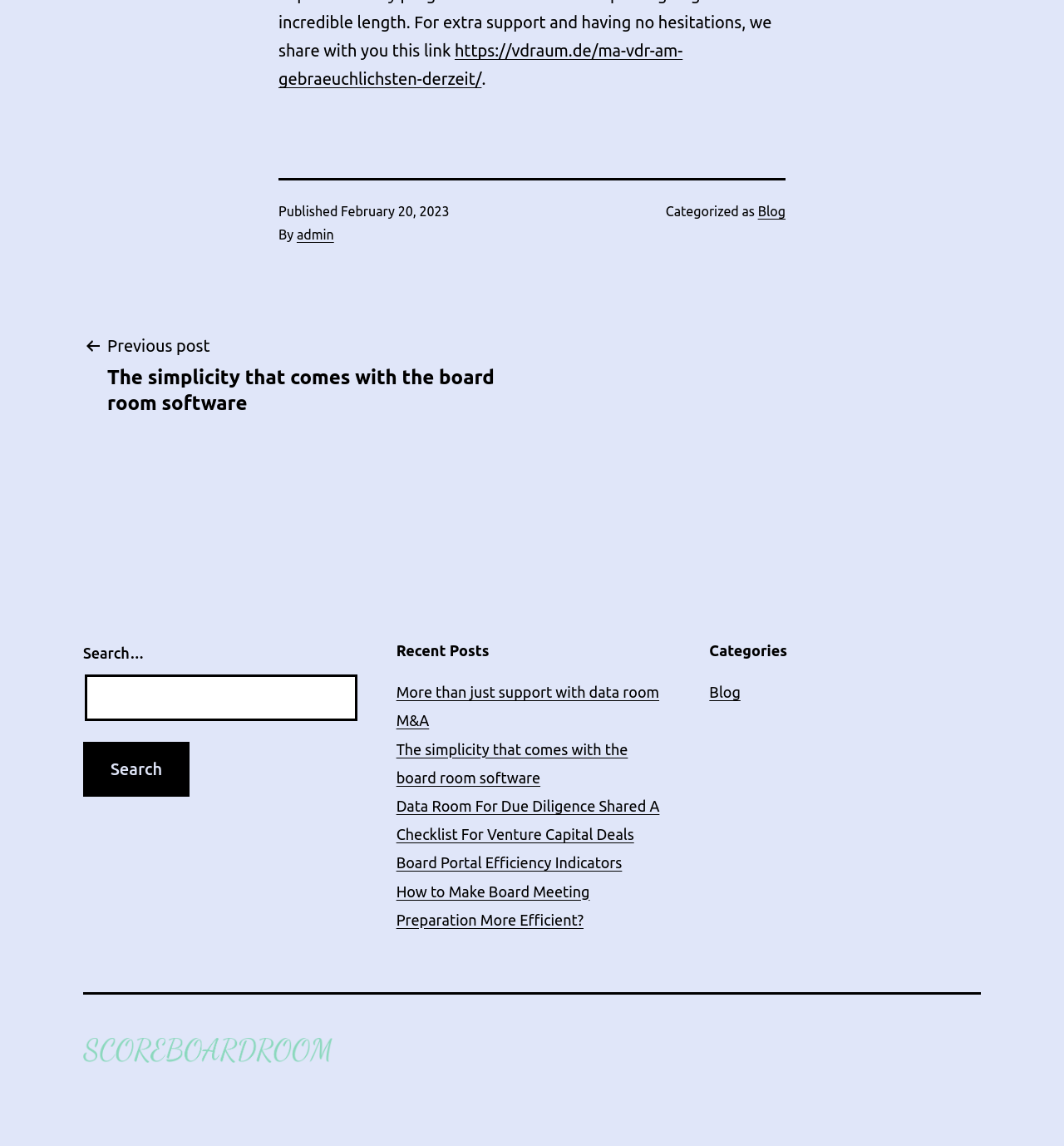Answer the question using only a single word or phrase: 
What is the category of the post?

Blog